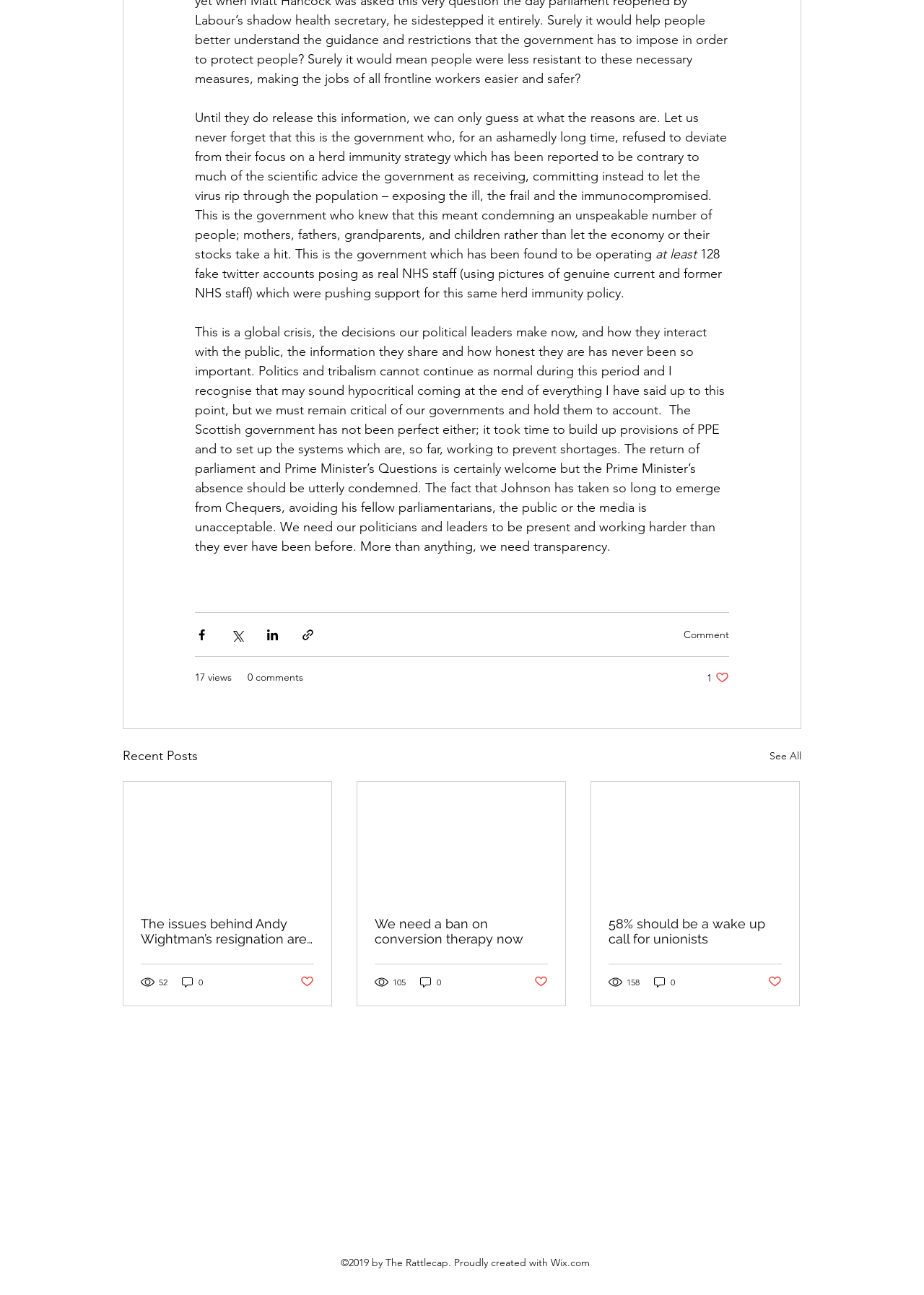Specify the bounding box coordinates for the region that must be clicked to perform the given instruction: "Comment on the post".

[0.74, 0.485, 0.789, 0.495]